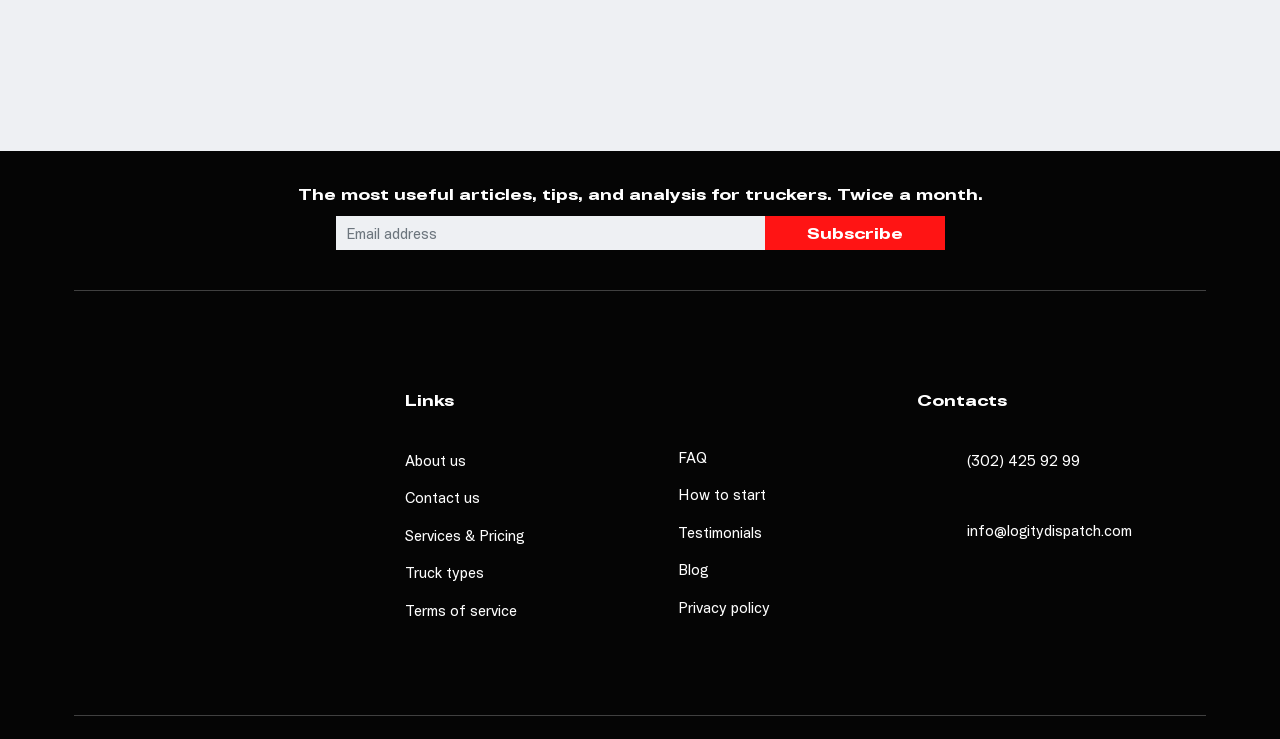Provide the bounding box coordinates of the section that needs to be clicked to accomplish the following instruction: "Contact us via phone."

[0.755, 0.607, 0.843, 0.648]